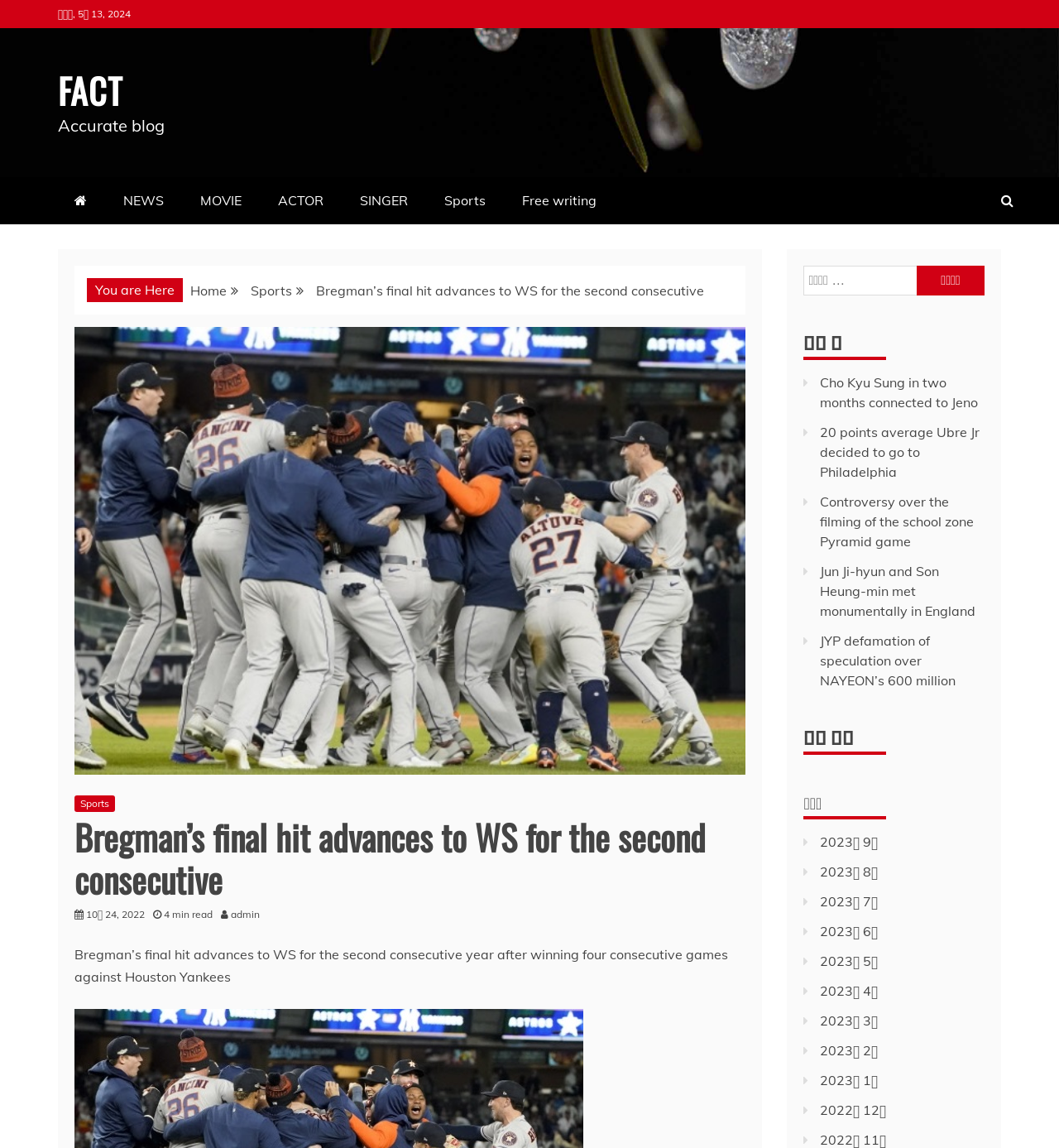Given the element description, predict the bounding box coordinates in the format (top-left x, top-left y, bottom-right x, bottom-right y), using floating point numbers between 0 and 1: 2023년 1월

[0.775, 0.934, 0.829, 0.948]